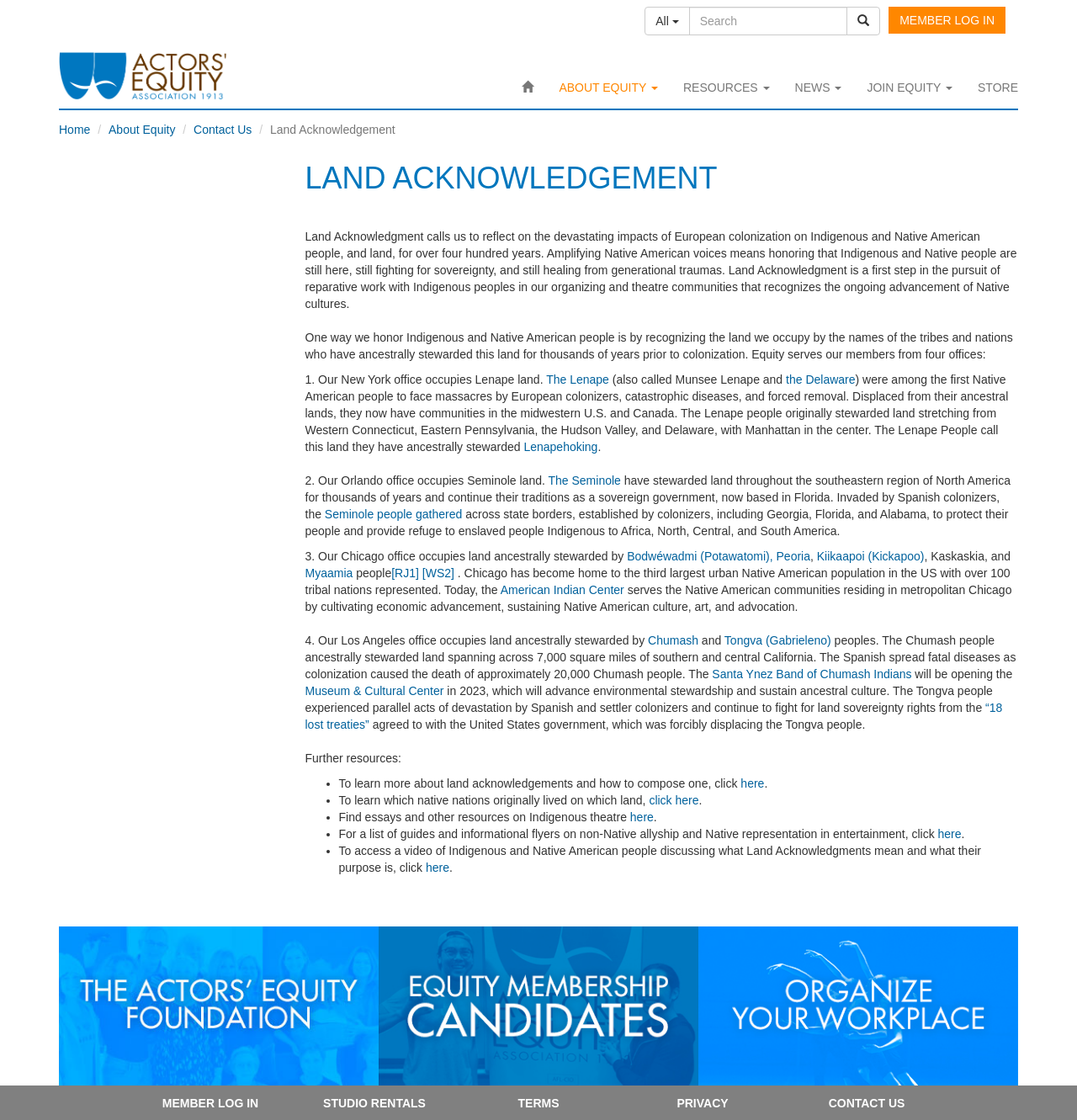What is the name of the center that serves Native American communities in metropolitan Chicago?
Refer to the image and provide a one-word or short phrase answer.

American Indian Center